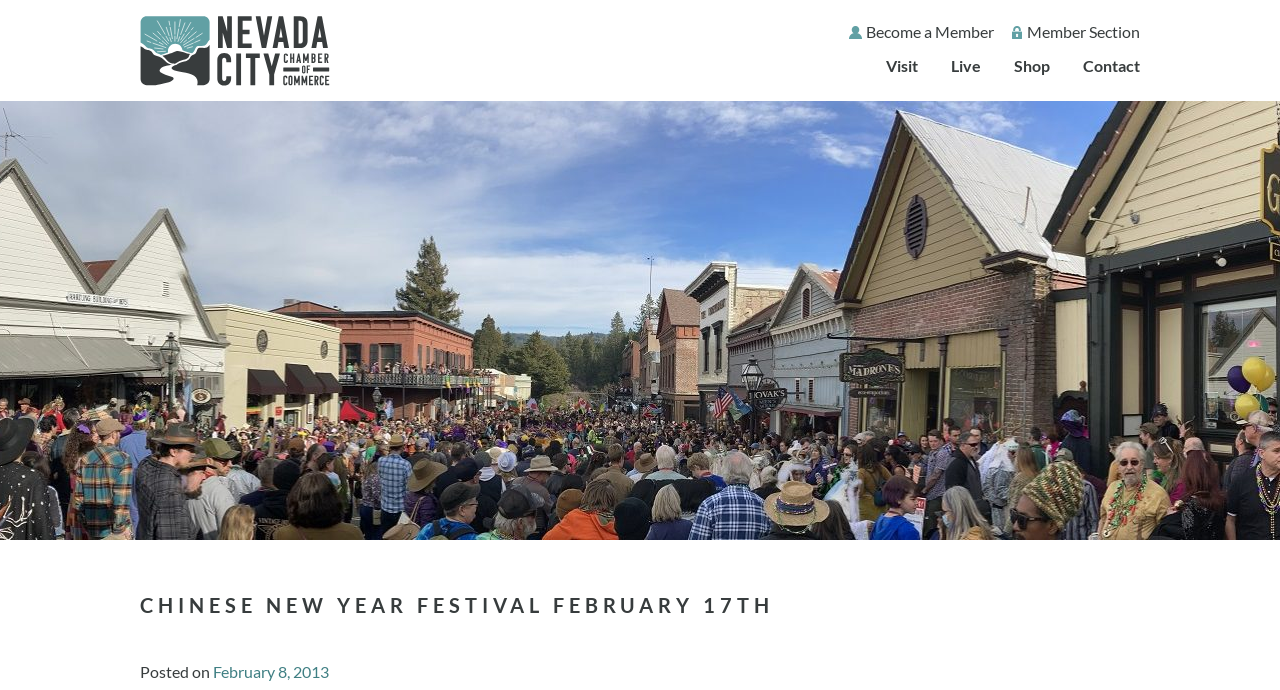Please provide a one-word or phrase answer to the question: 
What is the logo on the top left corner?

Nevada City Chamber